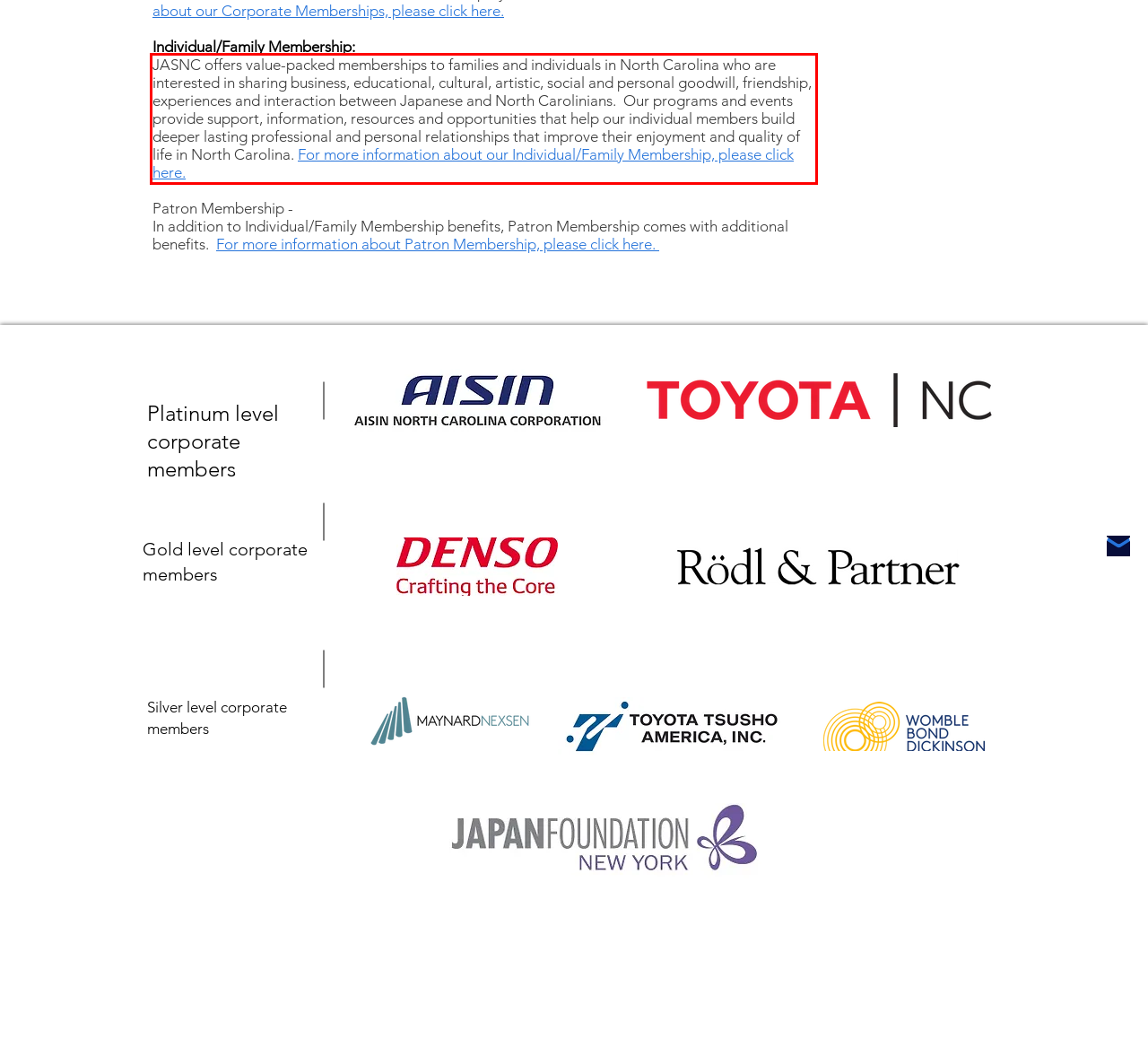Locate the red bounding box in the provided webpage screenshot and use OCR to determine the text content inside it.

​JASNC offers value-packed memberships to families and individuals in North Carolina who are interested in sharing business, educational, cultural, artistic, social and personal goodwill, friendship, experiences and interaction between Japanese and North Carolinians. Our programs and events provide support, information, resources and opportunities that help our individual members build deeper lasting professional and personal relationships that improve their enjoyment and quality of life in North Carolina. For more information about our Individual/Family Membership, please click here.